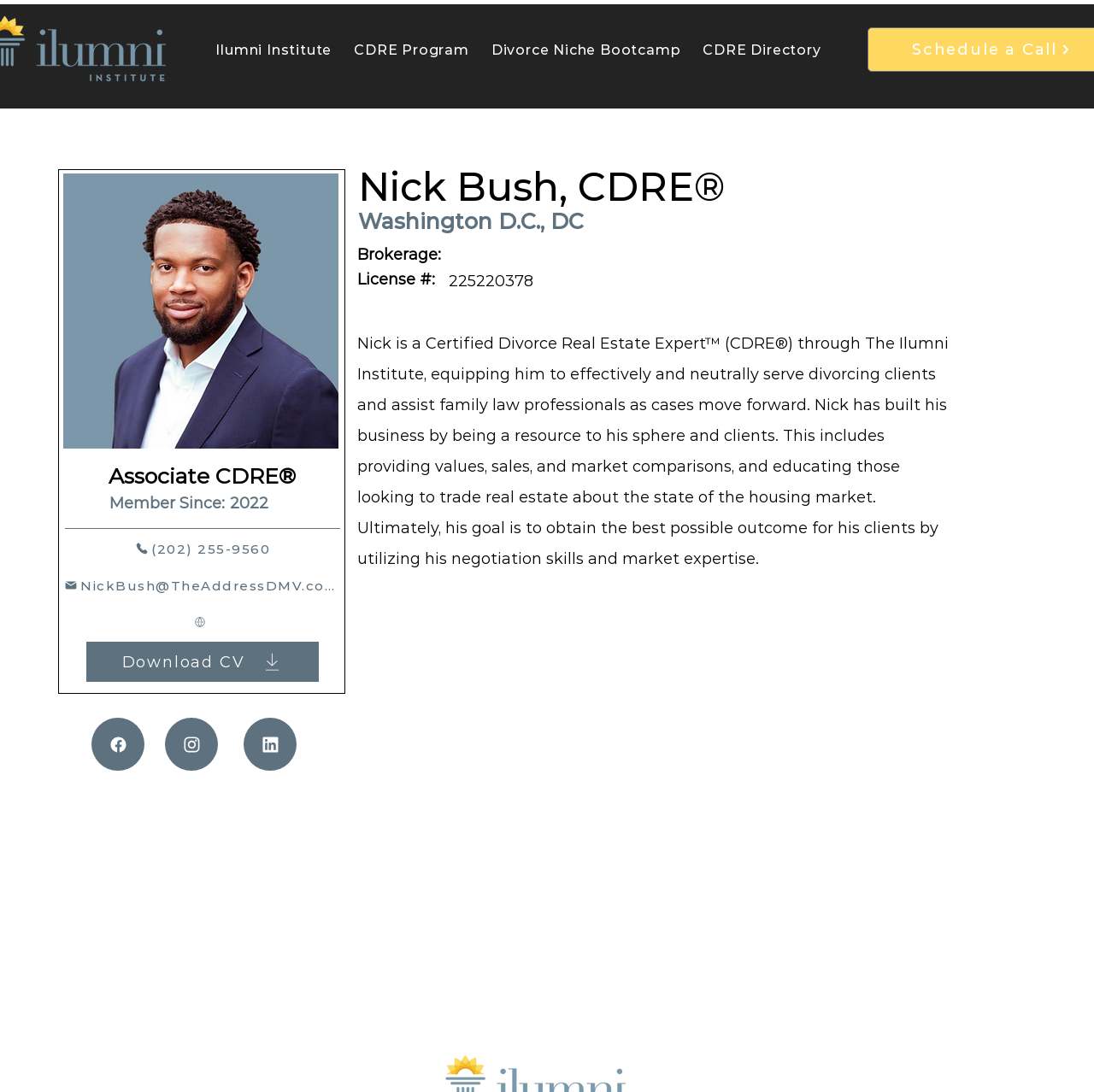Can you determine the bounding box coordinates of the area that needs to be clicked to fulfill the following instruction: "View Tomasz Piwoński's profile"?

None